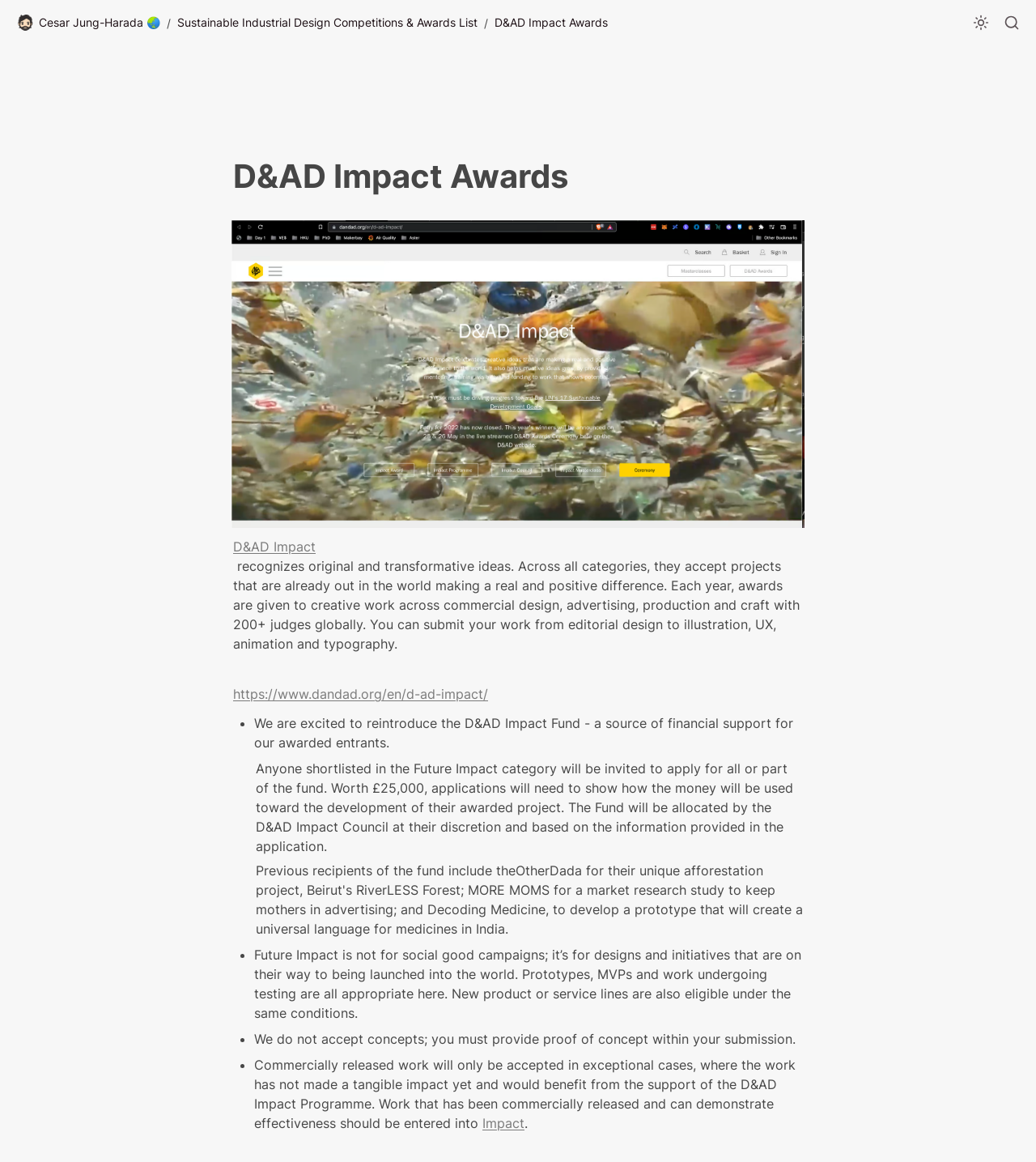Please provide a short answer using a single word or phrase for the question:
What is D&AD Impact Awards?

Awards for creative work